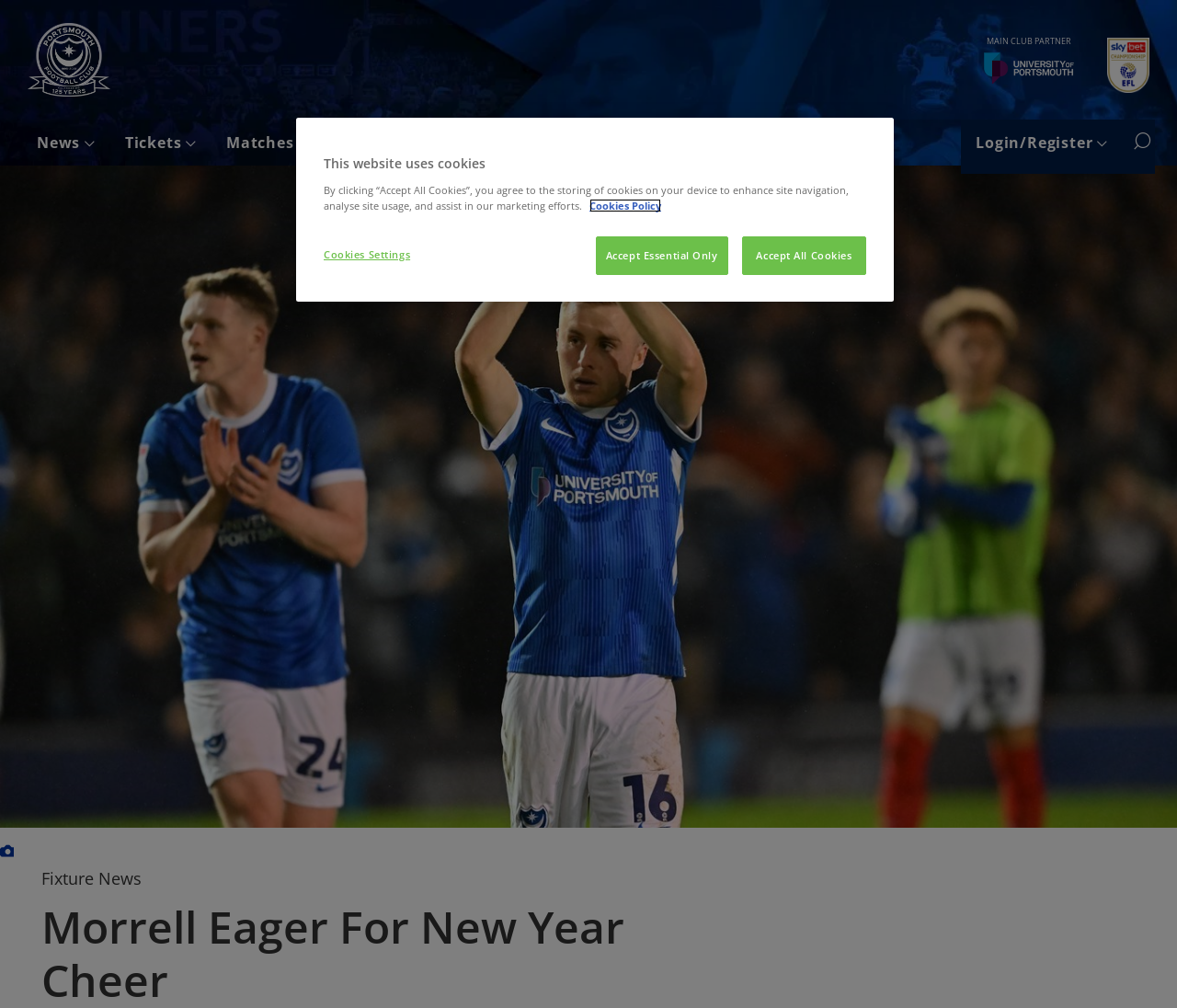Determine the bounding box coordinates of the clickable region to carry out the instruction: "Go to News page".

[0.019, 0.119, 0.094, 0.164]